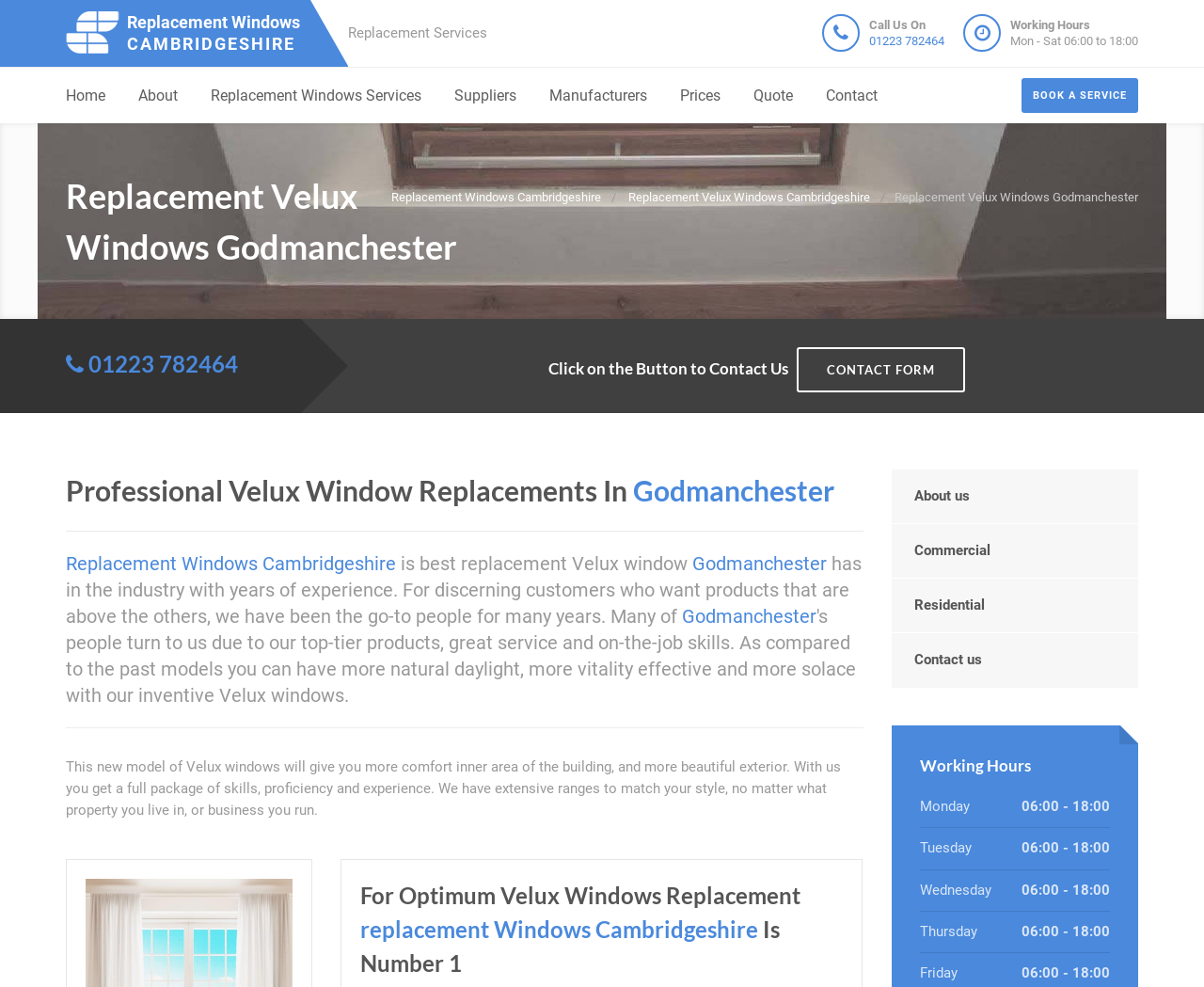What is the name of the company?
Using the screenshot, give a one-word or short phrase answer.

Replacement Windows Cambridgeshire